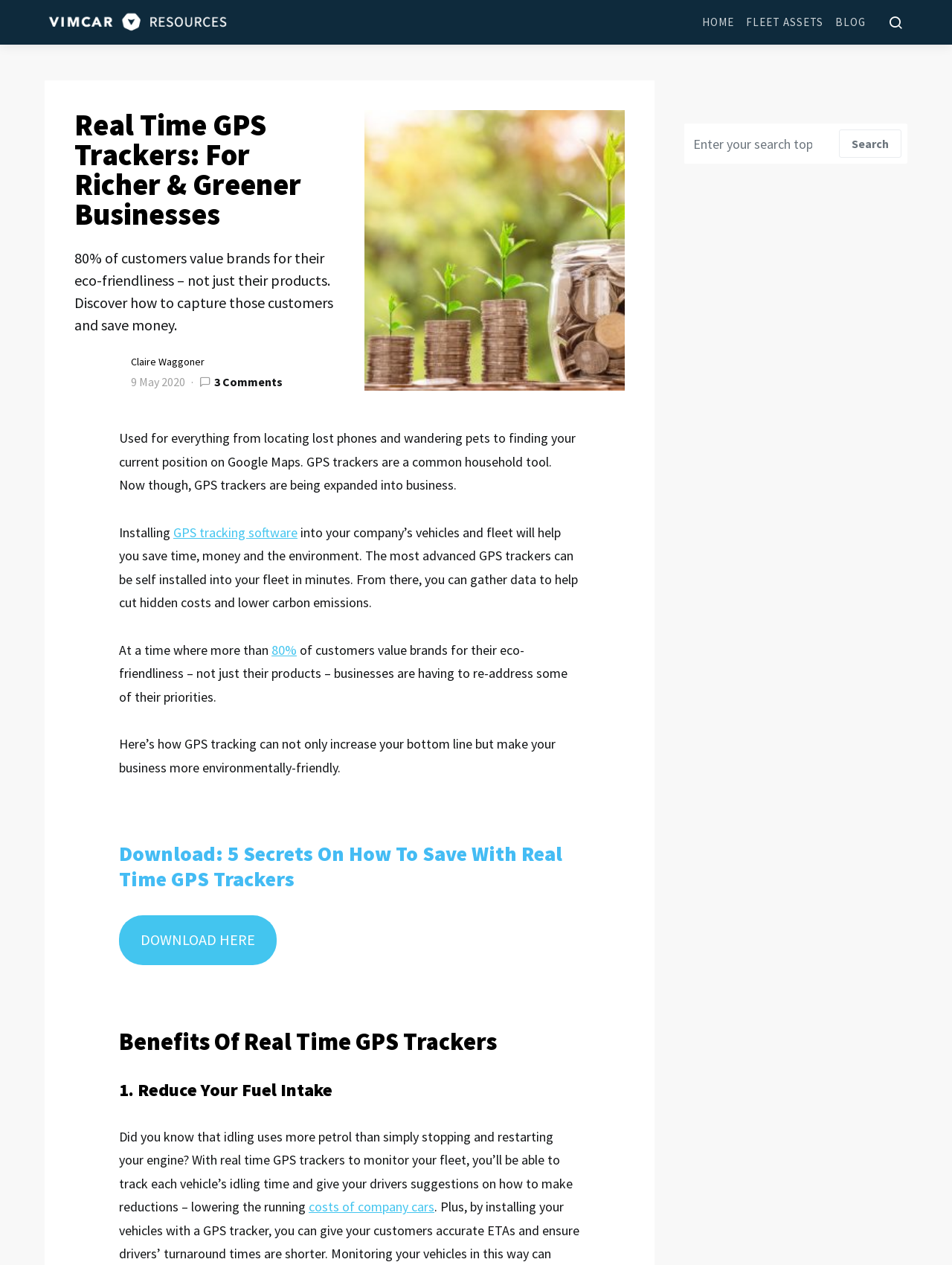Determine the webpage's heading and output its text content.

Real Time GPS Trackers: For Richer & Greener Businesses